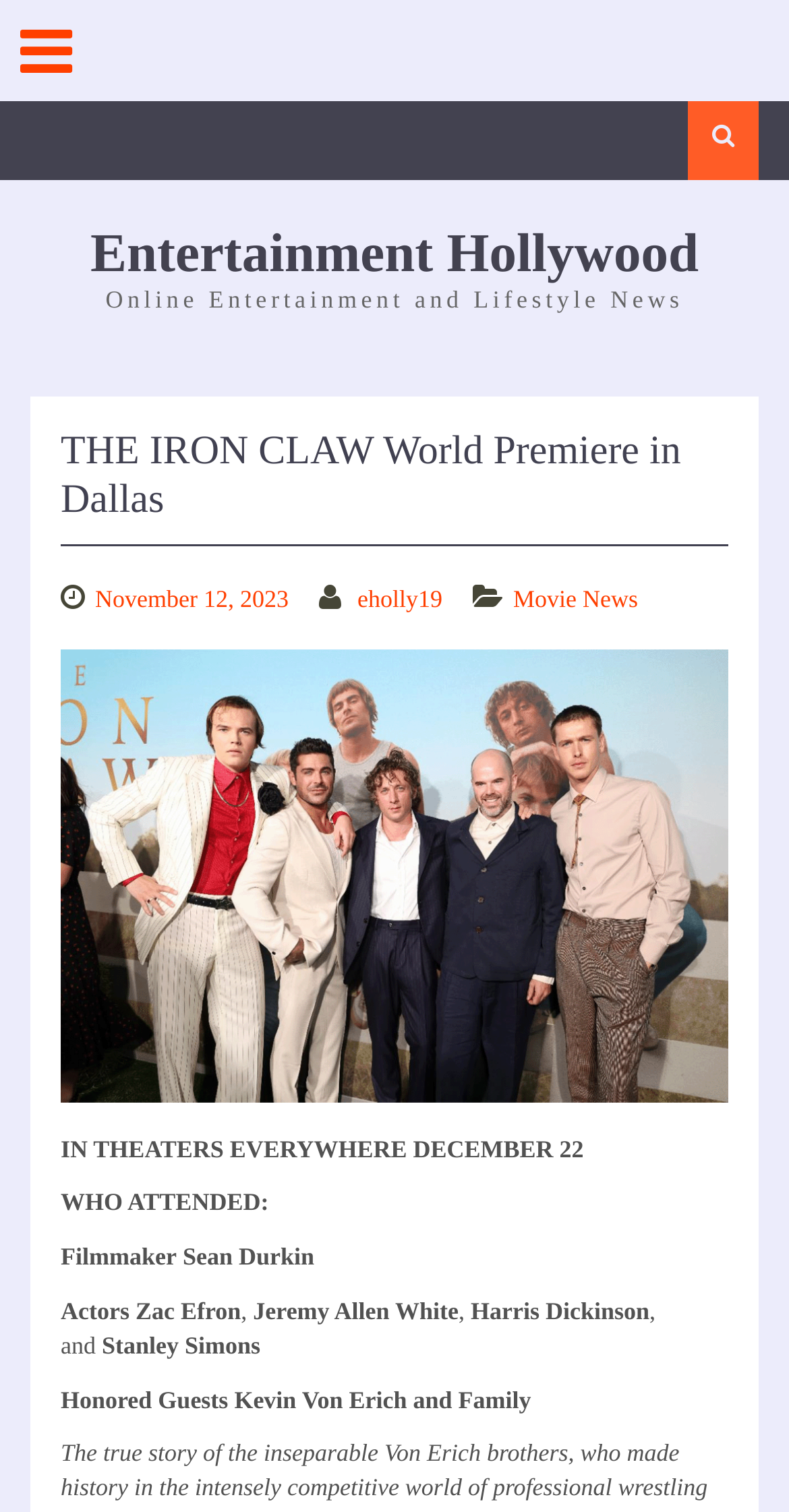What is the release date of the movie in theaters?
Please provide a detailed and thorough answer to the question.

I found the release date by looking at the StaticText element with the text 'IN THEATERS EVERYWHERE DECEMBER 22'.